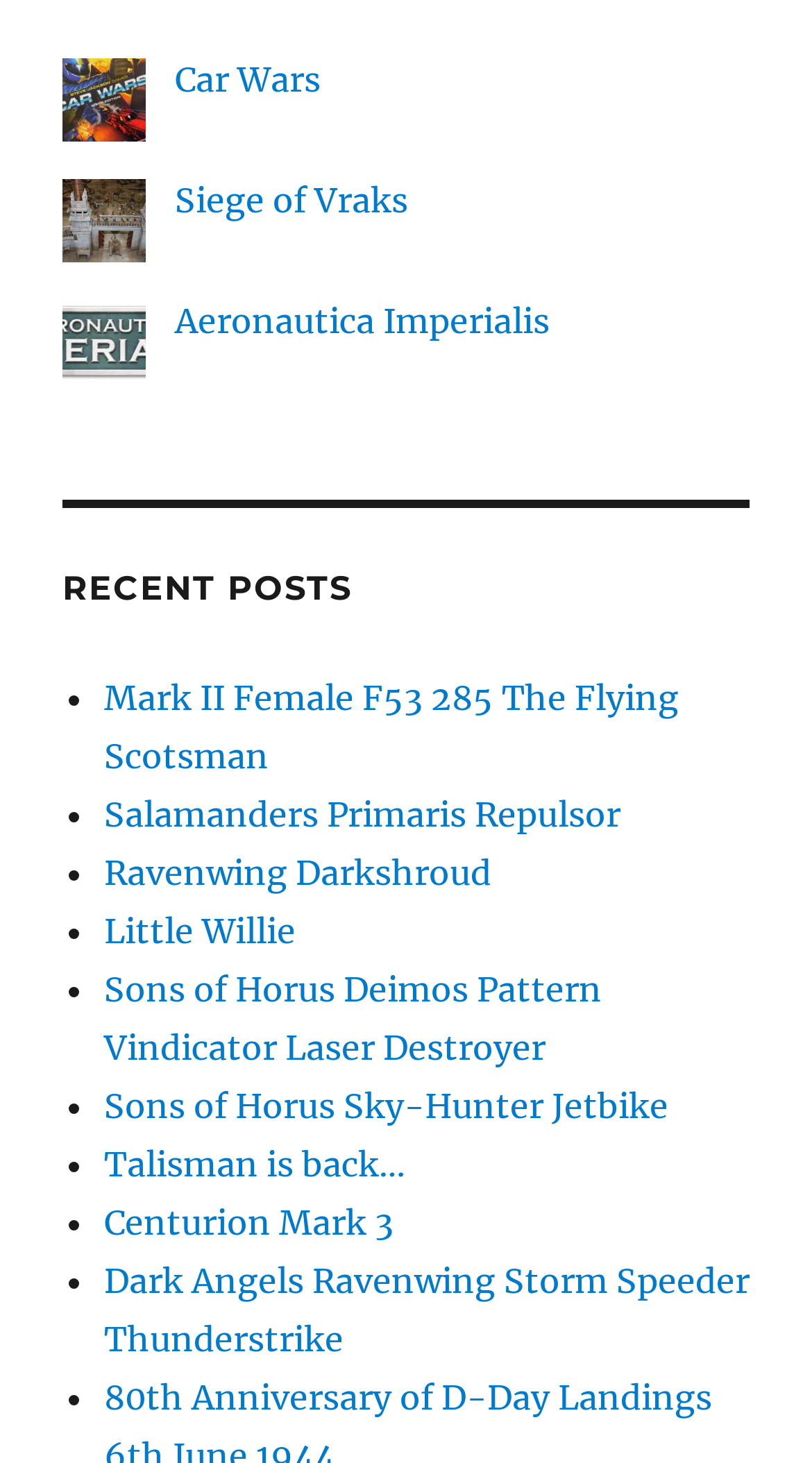Identify the bounding box coordinates of the area that should be clicked in order to complete the given instruction: "Explore Siege of Vraks". The bounding box coordinates should be four float numbers between 0 and 1, i.e., [left, top, right, bottom].

[0.215, 0.122, 0.503, 0.151]